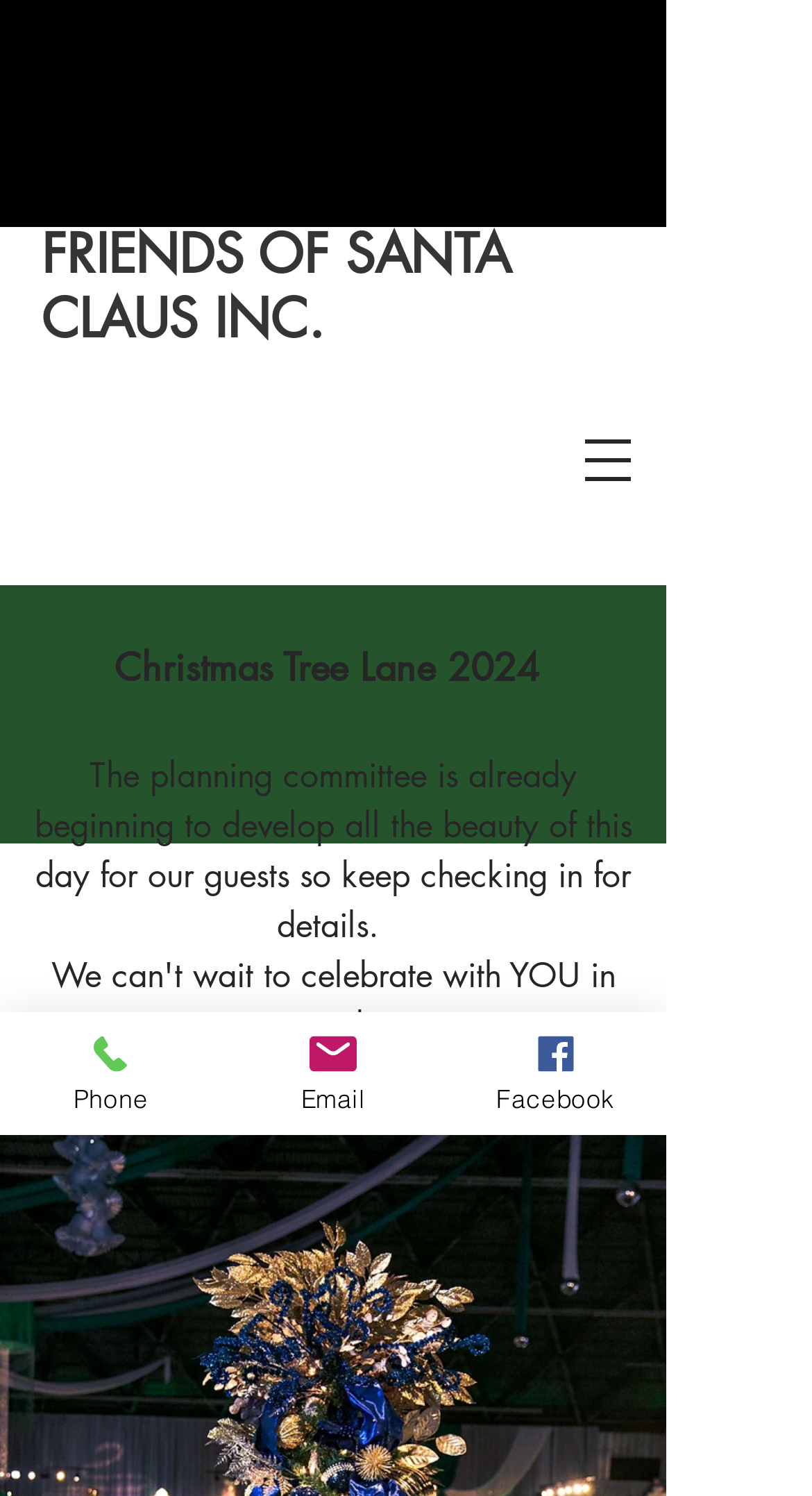What is the purpose of the button?
Using the information from the image, give a concise answer in one word or a short phrase.

Open navigation menu